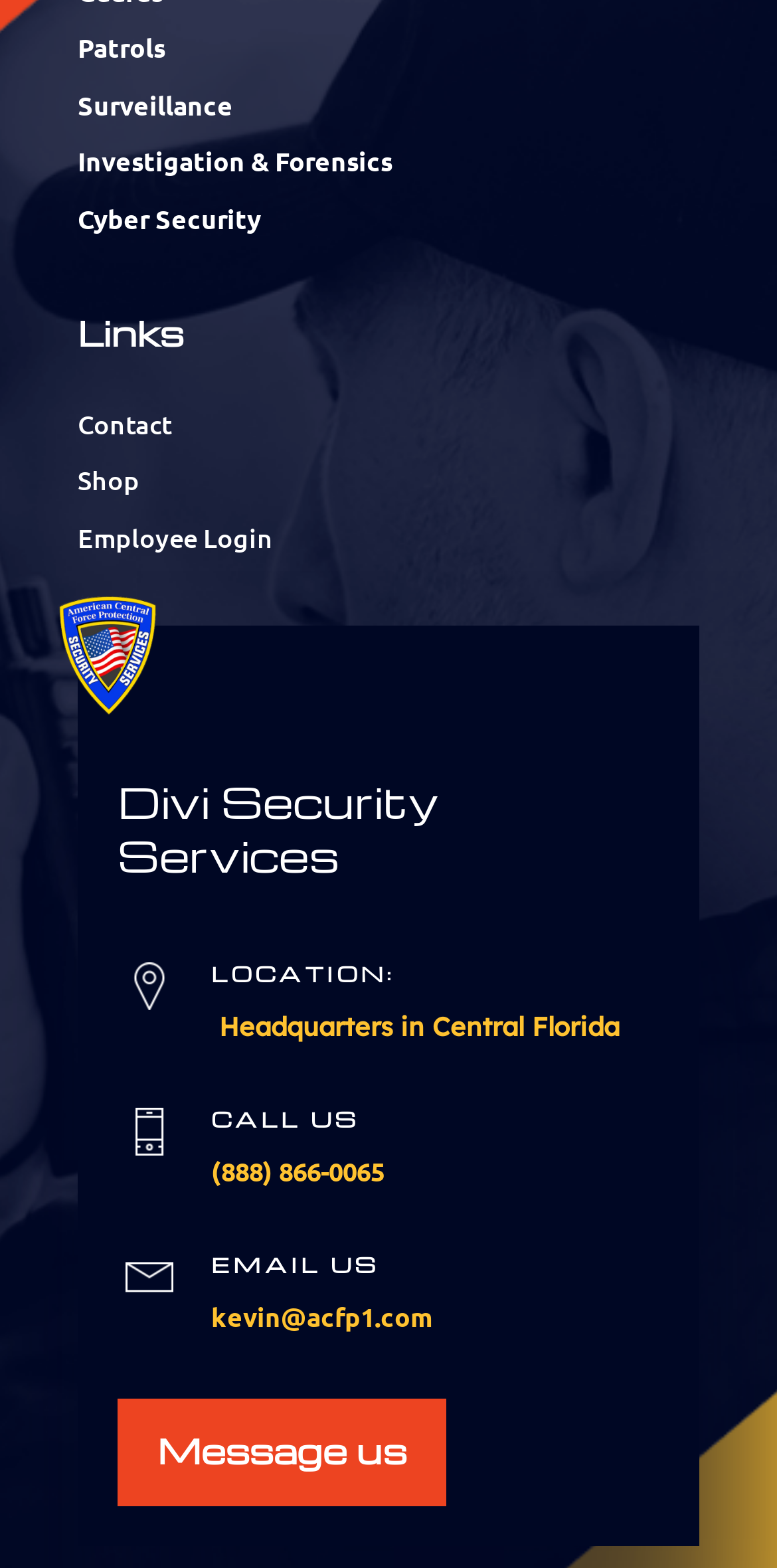Where is the headquarters of Divi Security located?
Craft a detailed and extensive response to the question.

I found the location of the headquarters by looking at the 'LOCATION:' section, where it is stated that the headquarters is located in Central Florida.